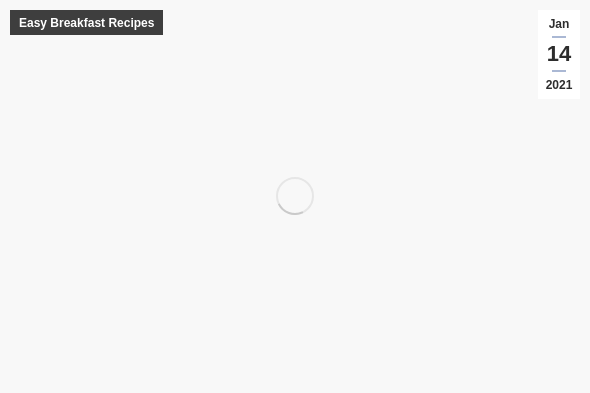Give an elaborate caption for the image.

The image features a captivating visual associated with the topic of "Easy Breakfast Recipes." Central to the design, a round loading icon suggests that delicious content is on its way, likely hinting at the anticipation of a recipe or cooking tutorial. The backdrop is simplistic, ensuring the focus remains on exploring effortless and delightful breakfast ideas. Prominently displayed at the top left, the title "Easy Breakfast Recipes" invites visitors to explore a variety of straightforward yet satisfying meal options. Additionally, there is a date reference in the top right corner, indicating "January 14, 2021," which contextualizes the featured content in relation to time, possibly pointing to a specific recipe or blog post published on that date. This image serves as a warm introduction to a culinary journey aimed at enhancing morning meals with ease and creativity.